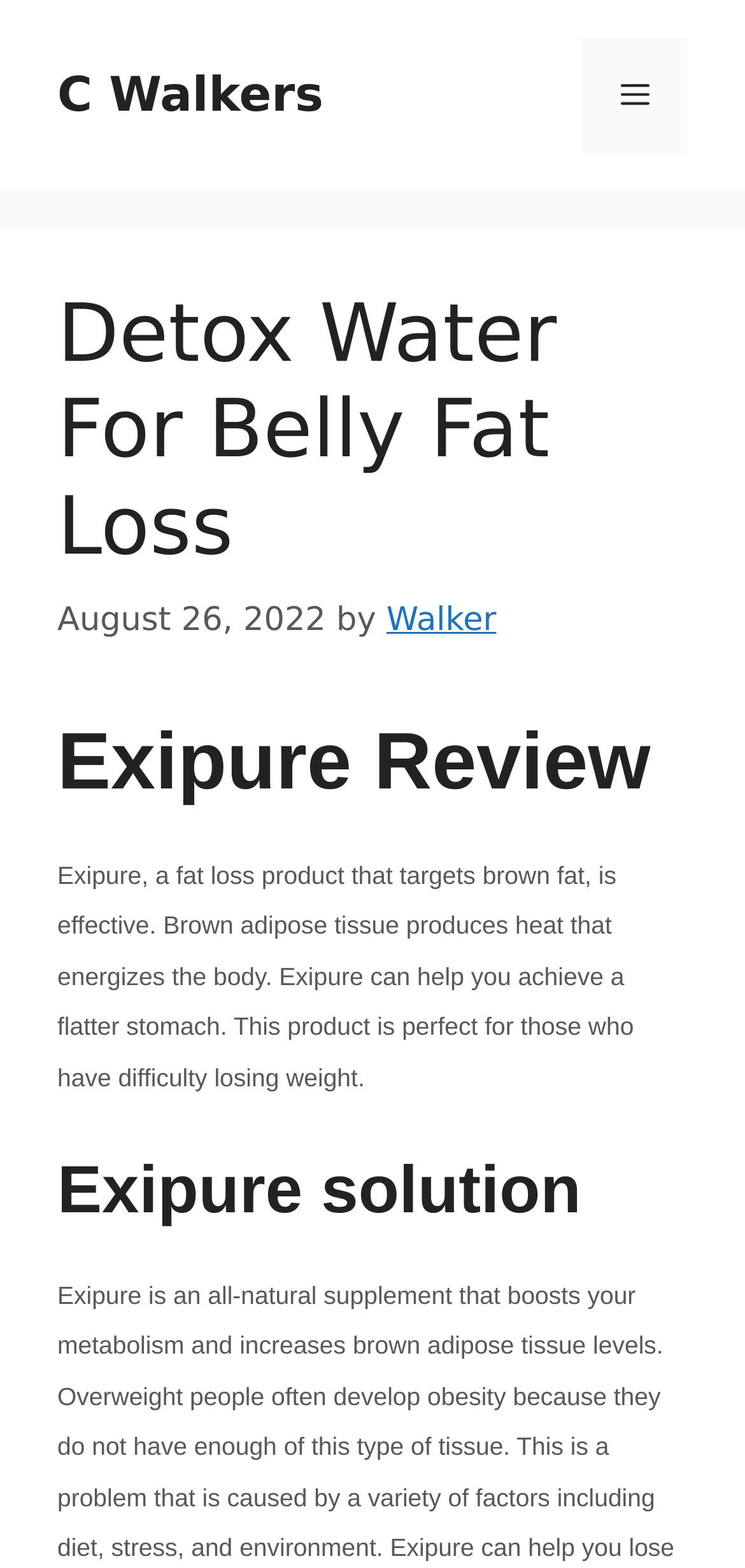Reply to the question with a brief word or phrase: How many headings are there in the article?

3